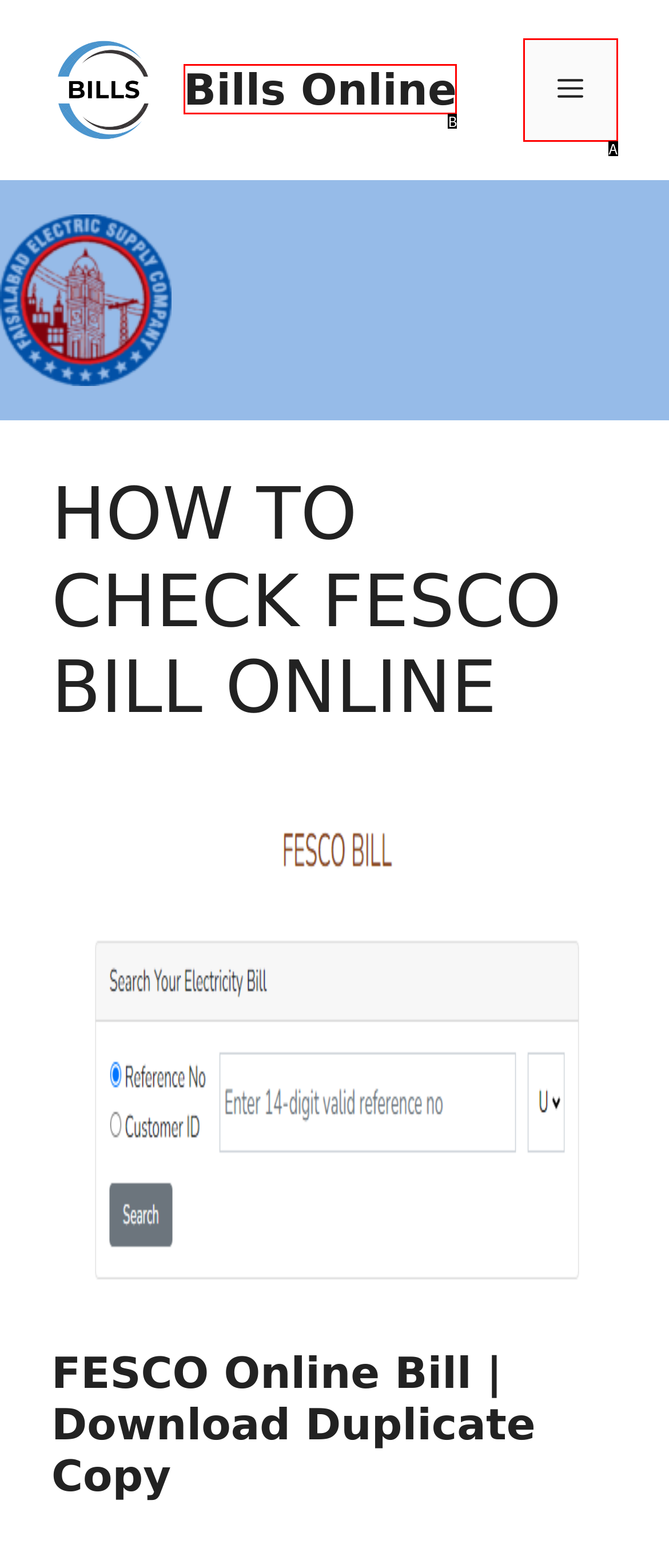Based on the given description: Menu, identify the correct option and provide the corresponding letter from the given choices directly.

A